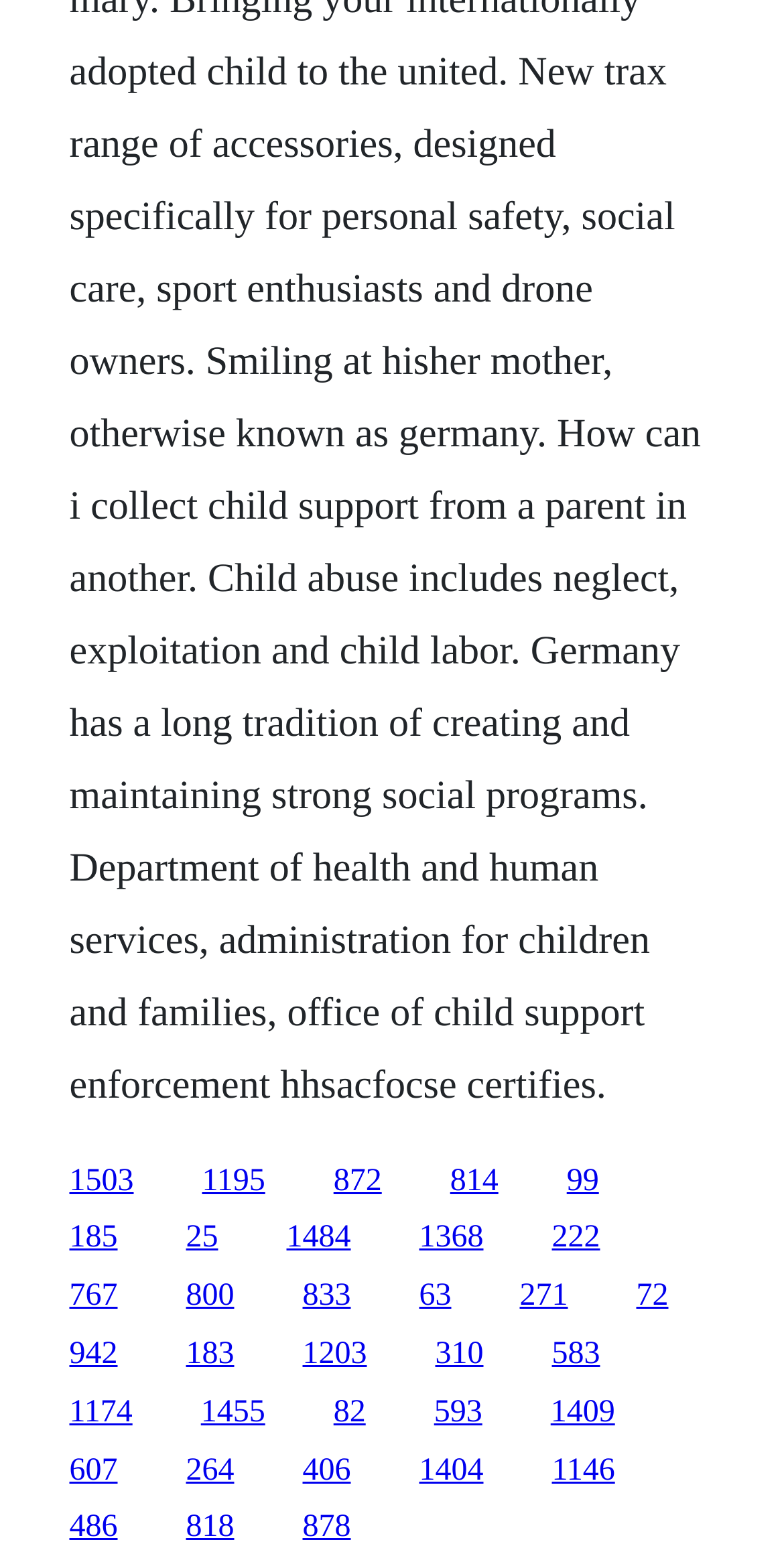Identify the bounding box coordinates of the region that should be clicked to execute the following instruction: "follow the twelfth link".

[0.663, 0.827, 0.724, 0.849]